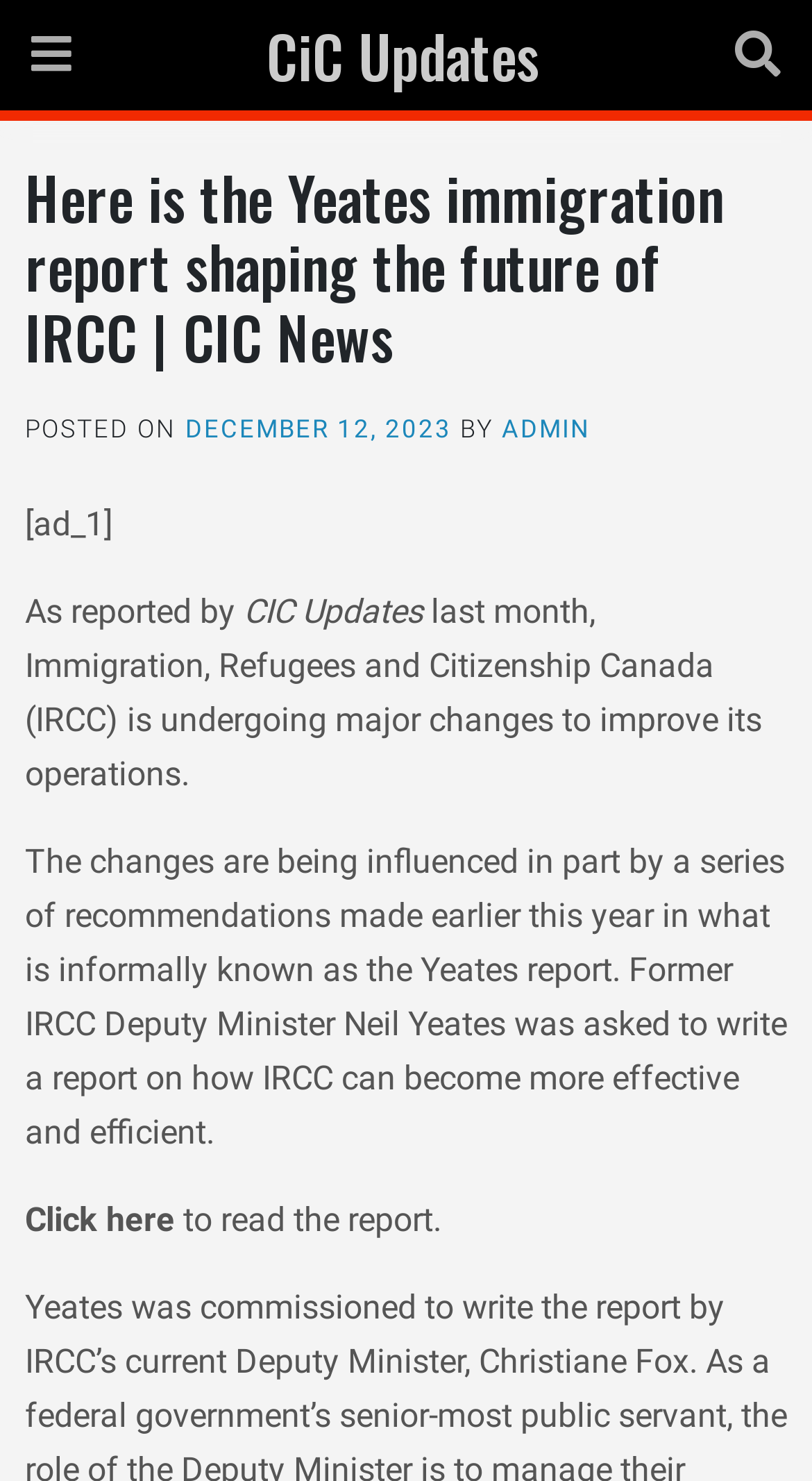Locate the headline of the webpage and generate its content.

Here is the Yeates immigration report shaping the future of IRCC | CIC News